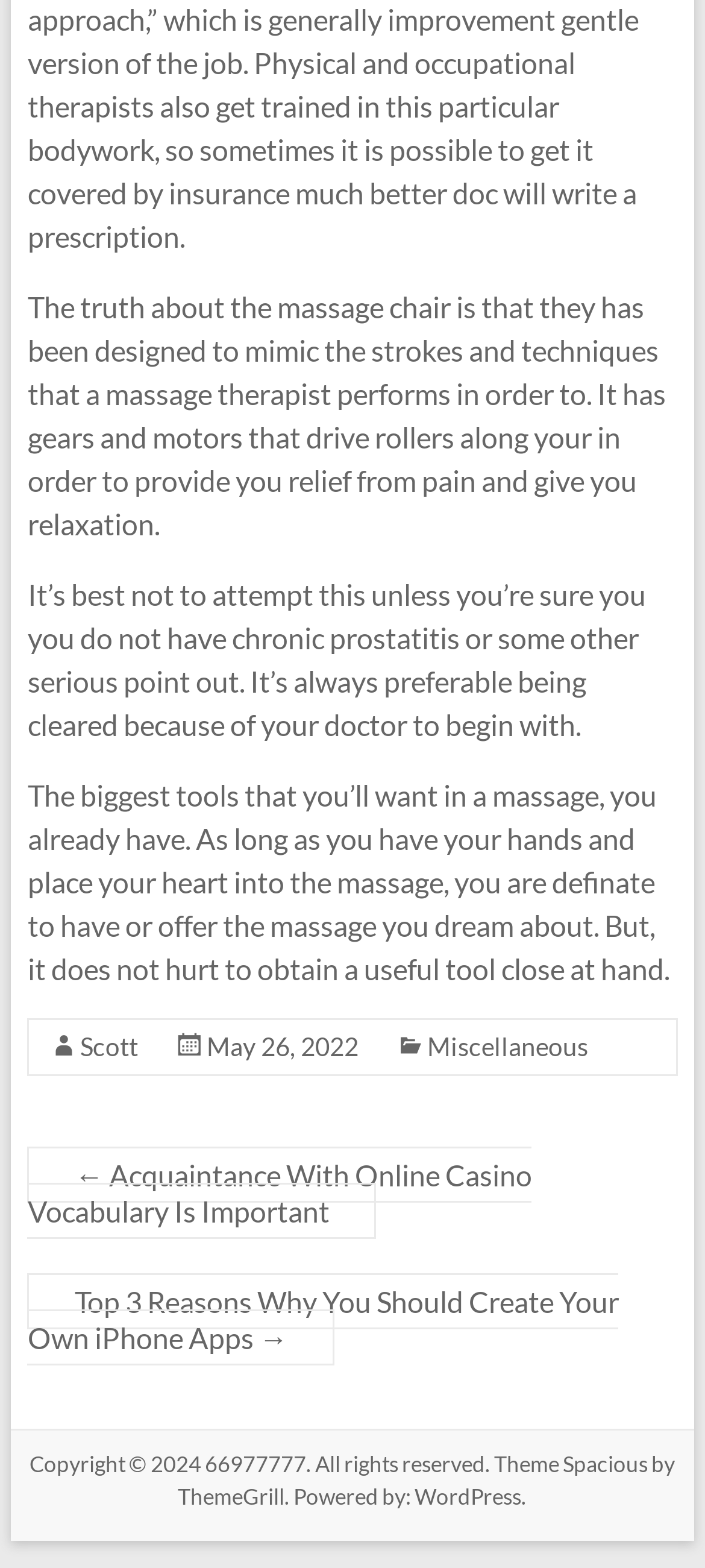Who is the author of the article?
Based on the visual information, provide a detailed and comprehensive answer.

In the footer section, there is a link 'Scott' which suggests that Scott is the author of the article.